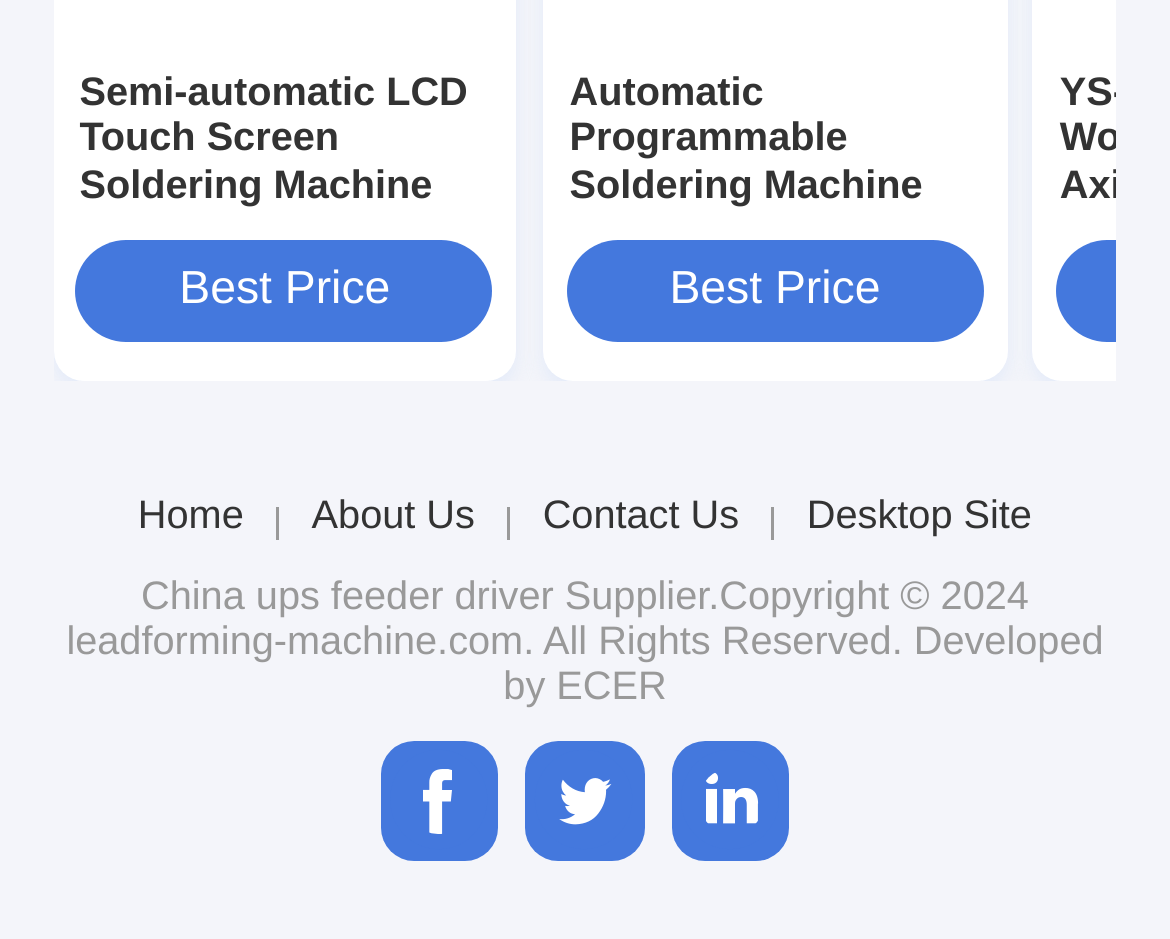What is the copyright year?
Answer the question with a single word or phrase derived from the image.

2024